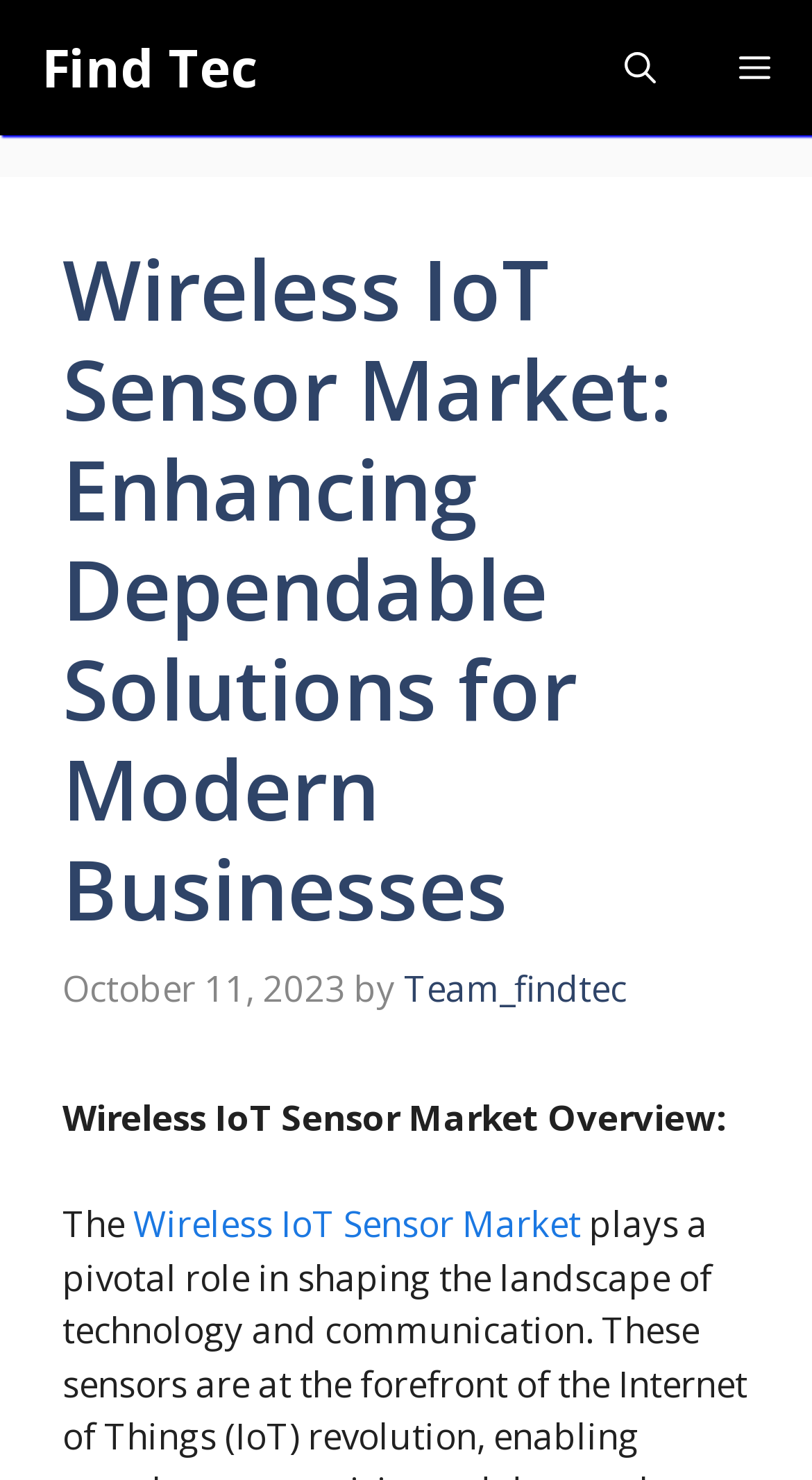Describe all the key features of the webpage in detail.

The webpage is about the Wireless IoT Sensor Market, with a focus on enhancing dependable solutions for modern businesses. At the top, there is a primary navigation menu that spans the entire width of the page, containing a "Find Tec" link on the left and a "Menu" button on the right. Next to the "Menu" button is an "Open search" button.

Below the navigation menu, there is a header section that occupies most of the page's width. It contains a heading that reads "Wireless IoT Sensor Market: Enhancing Dependable Solutions for Modern Businesses" in a prominent font size. Below the heading, there is a timestamp indicating that the content was published on October 11, 2023, followed by the author's name, "Team_findtec", which is a clickable link.

Further down, there is a subheading that reads "Wireless IoT Sensor Market Overview:", followed by a brief introductory paragraph that starts with the word "The" and contains a link to "Wireless IoT Sensor Market".